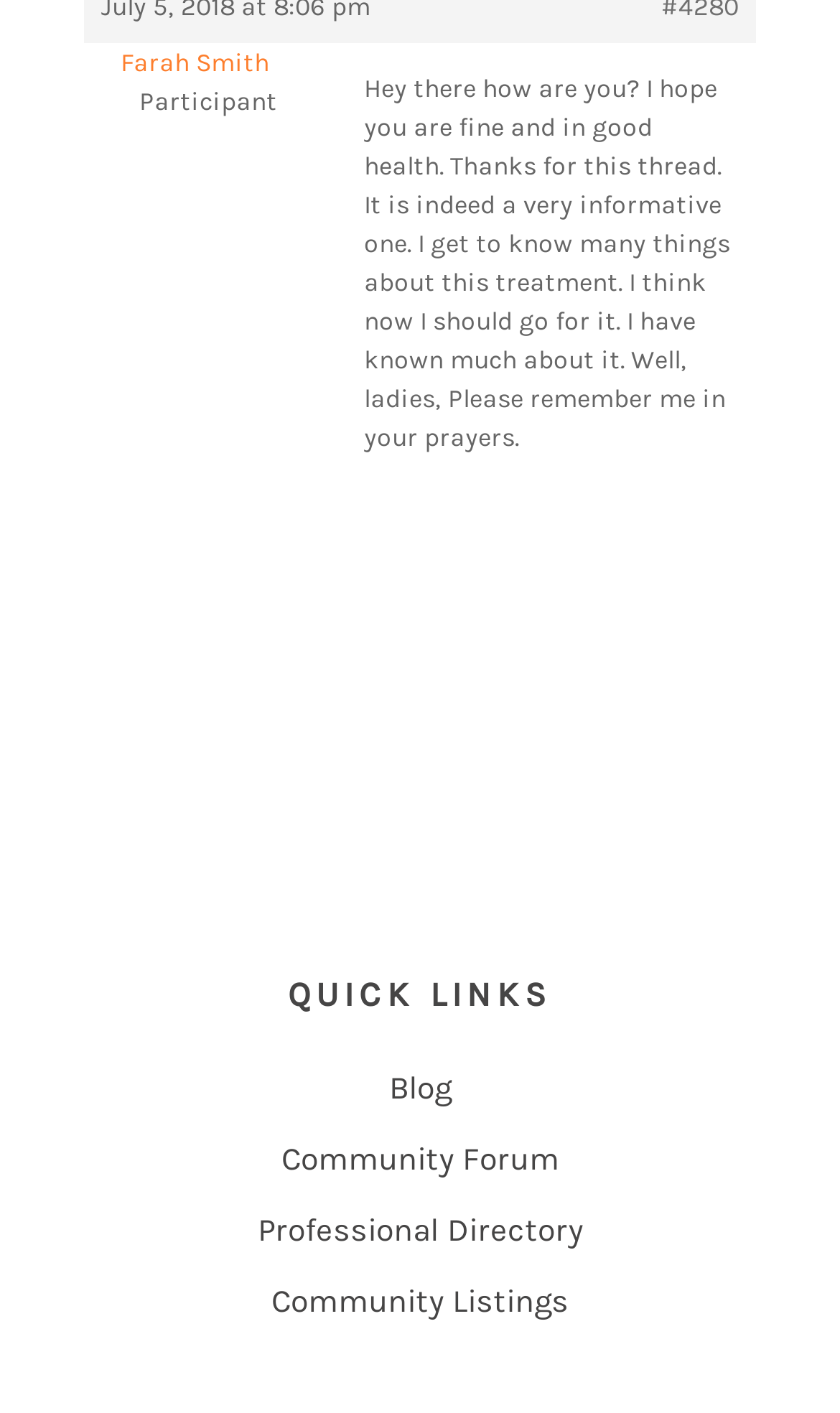Use a single word or phrase to answer the question:
Who is the participant?

Farah Smith